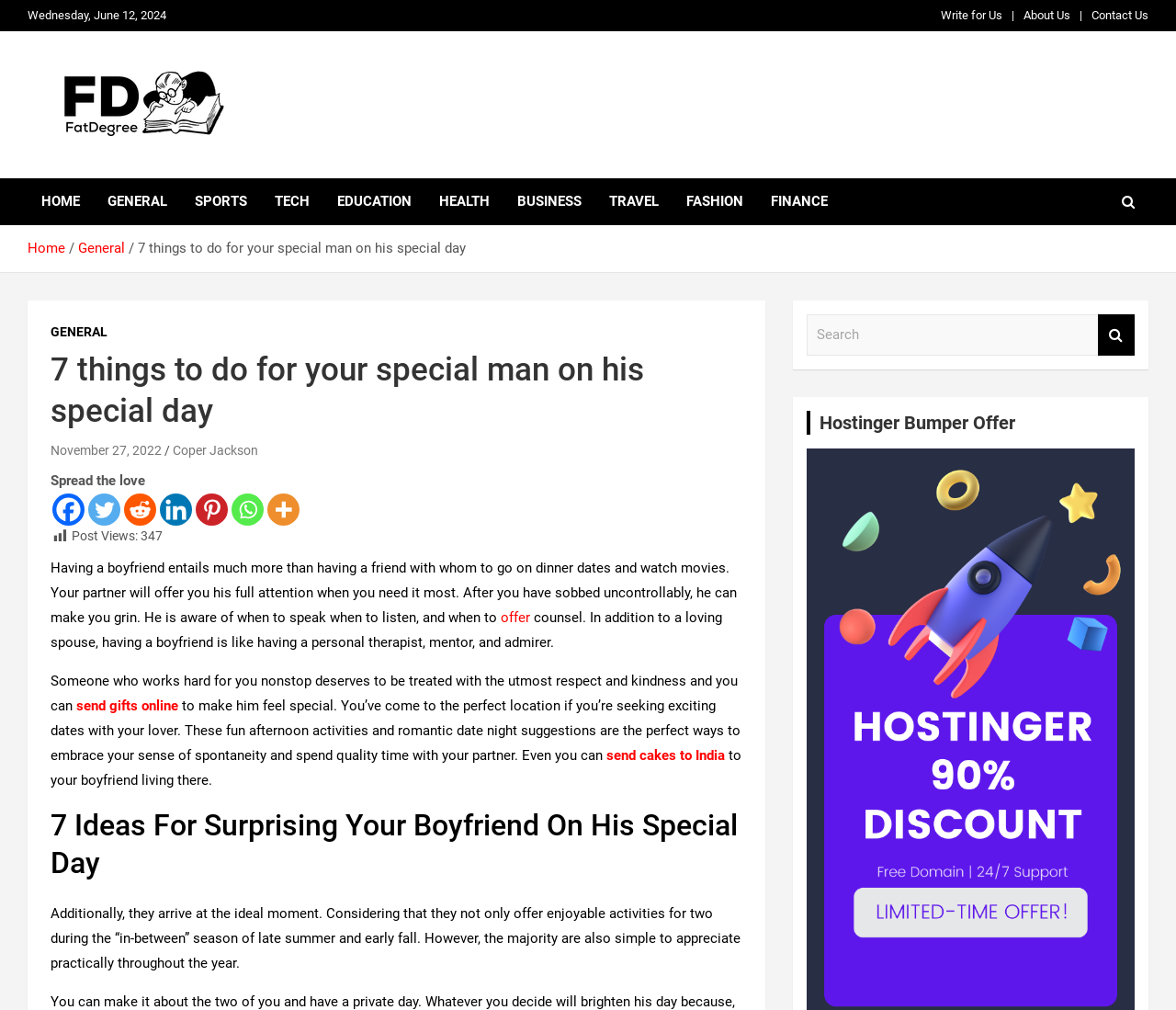Identify the bounding box for the given UI element using the description provided. Coordinates should be in the format (top-left x, top-left y, bottom-right x, bottom-right y) and must be between 0 and 1. Here is the description: Coper Jackson

[0.147, 0.438, 0.22, 0.453]